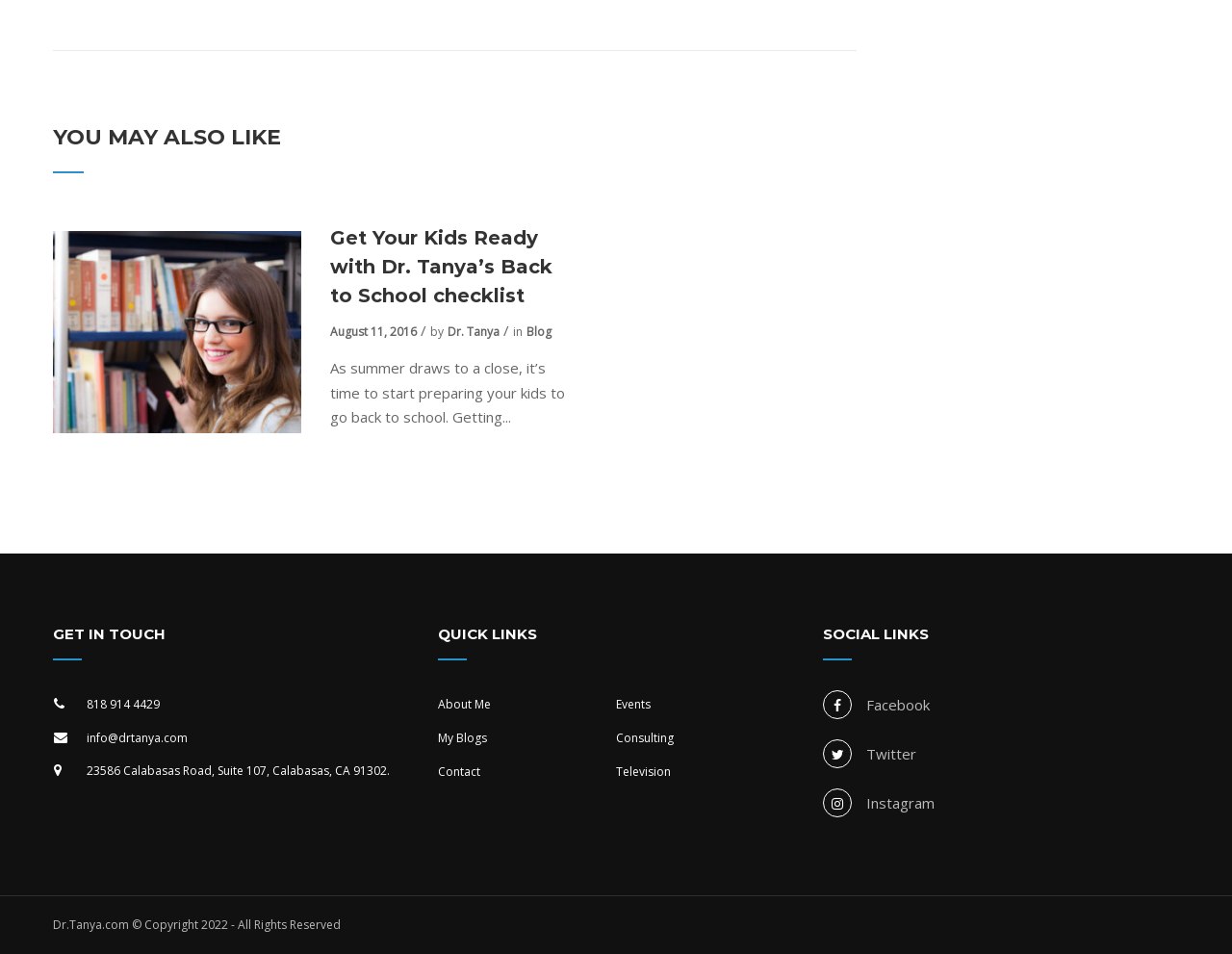Carefully examine the image and provide an in-depth answer to the question: What is the title of the blog post?

I found the title of the blog post by looking at the heading element with the text 'Get Your Kids Ready with Dr. Tanya’s Back to School checklist' which is located at the top of the page.